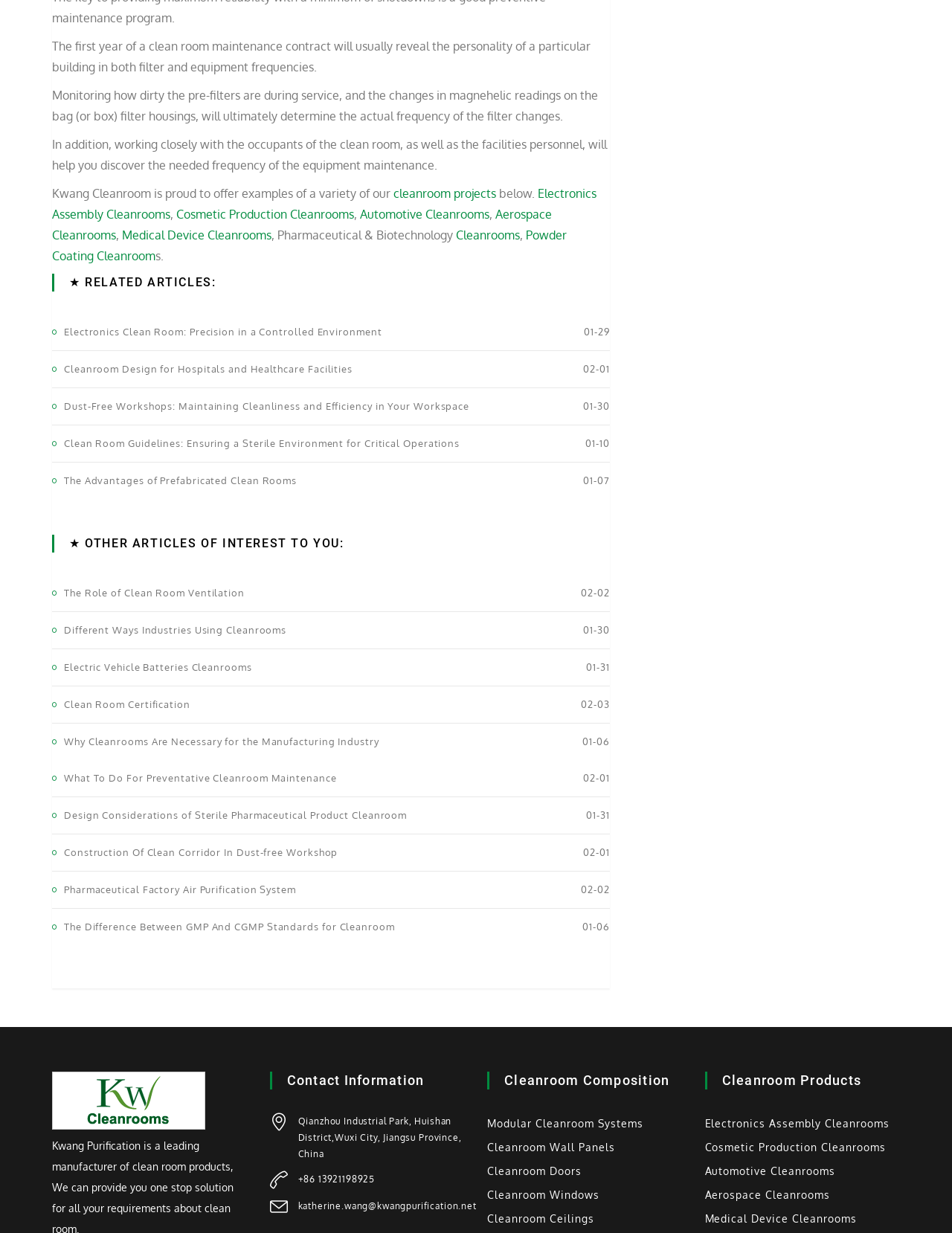Locate the UI element described as follows: "Cosmetic Production Cleanrooms". Return the bounding box coordinates as four float numbers between 0 and 1 in the order [left, top, right, bottom].

[0.74, 0.925, 0.93, 0.935]